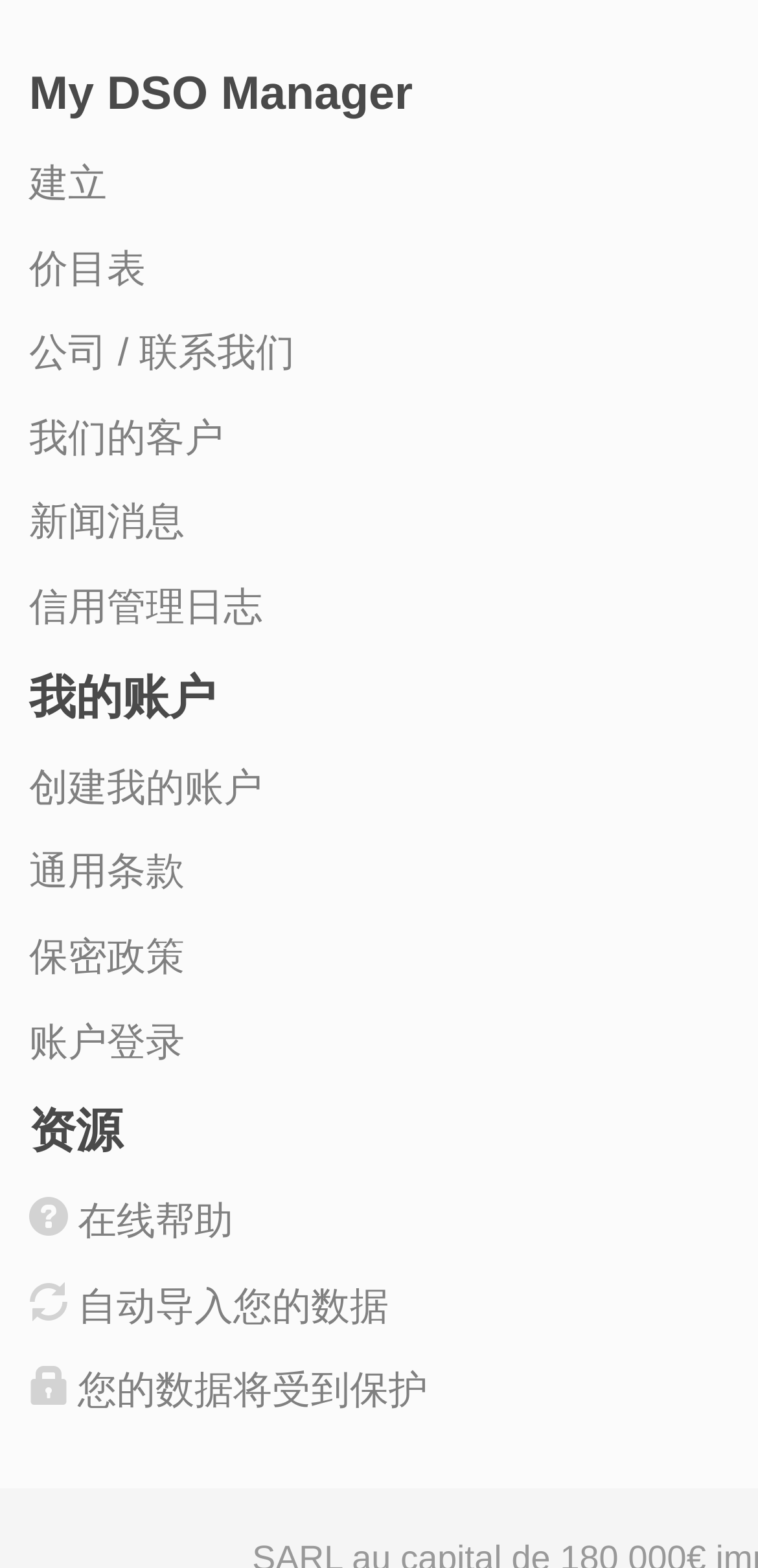Please provide a detailed answer to the question below by examining the image:
What is the category of the webpage?

Based on the links and text on the webpage, it appears to be related to account management, such as creating an account, logging in, and managing data.